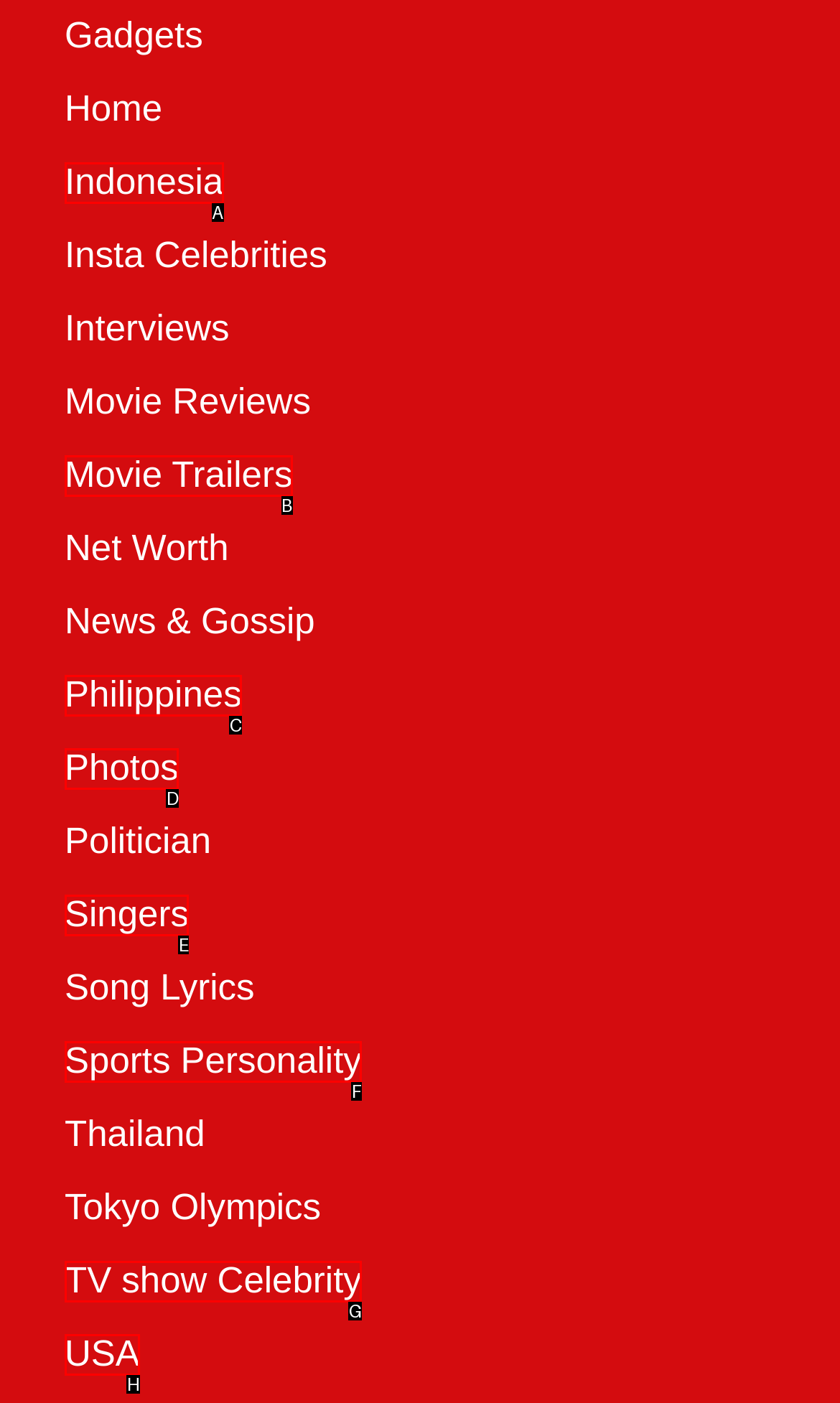Point out which HTML element you should click to fulfill the task: Explore Indonesia.
Provide the option's letter from the given choices.

A